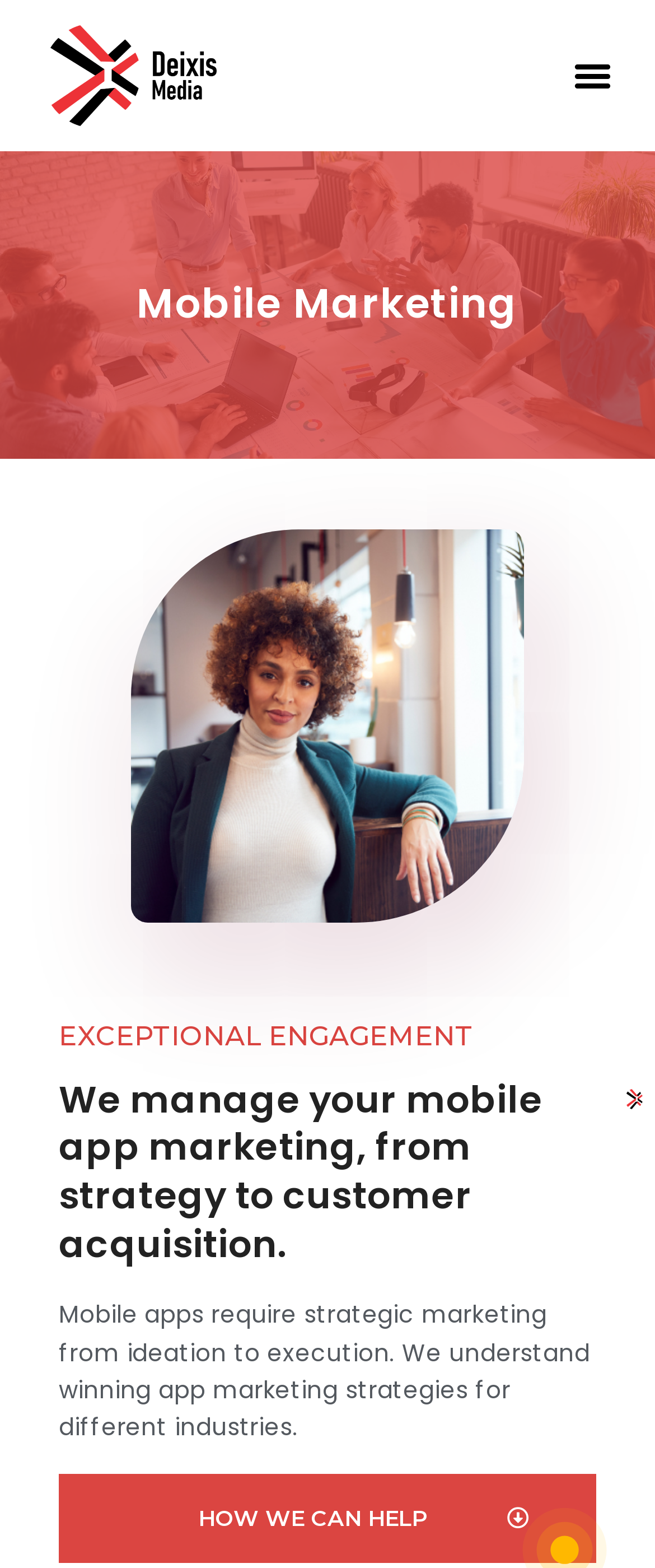What is the purpose of the 'HOW WE CAN HELP' button?
Give a thorough and detailed response to the question.

The 'HOW WE CAN HELP' button is likely a call-to-action that invites users to learn more about Deixis Media's services and how they can assist with mobile app marketing. The button's placement at the bottom of the introductory section suggests that it is a next step for users who are interested in learning more.